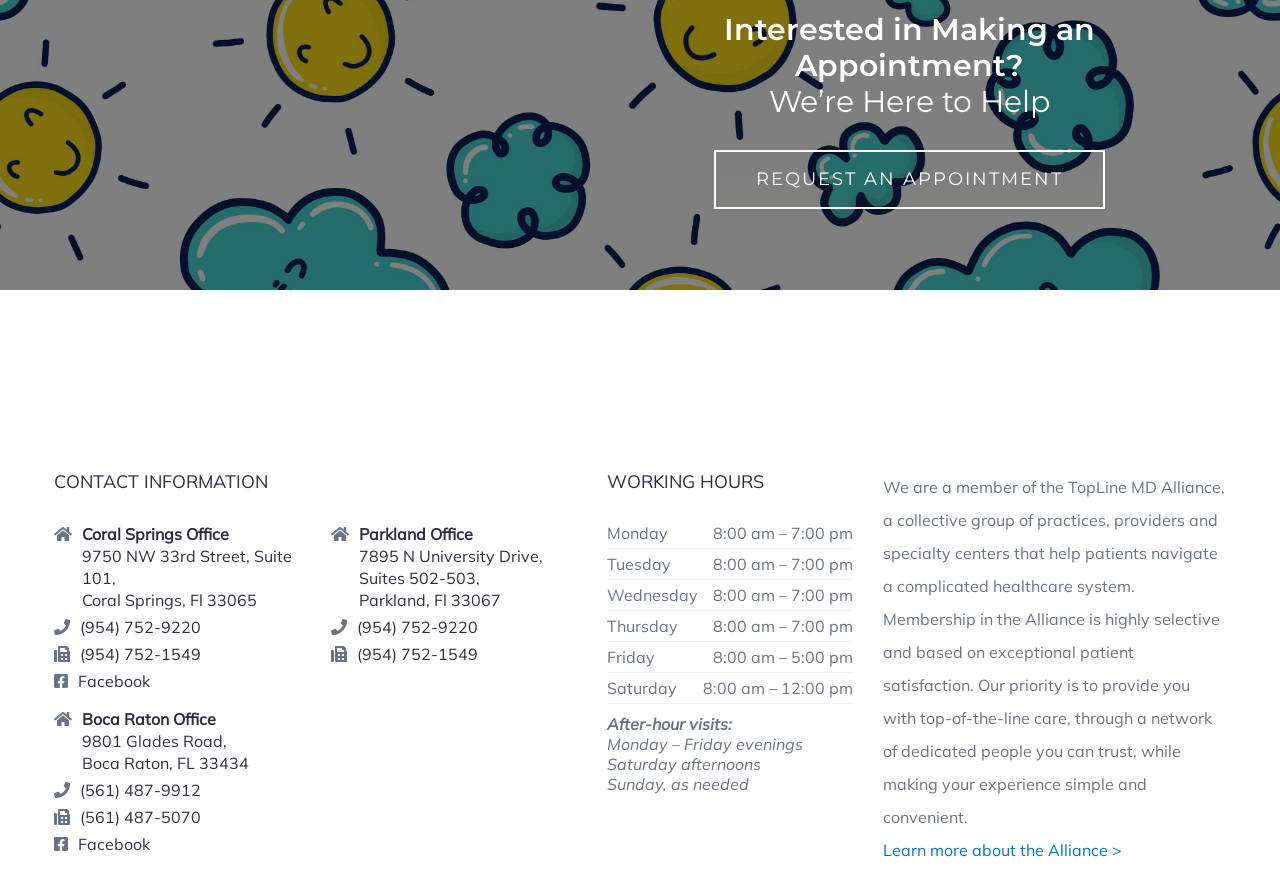Identify the bounding box coordinates of the element that should be clicked to fulfill this task: "Learn more about the Alliance". The coordinates should be provided as four float numbers between 0 and 1, i.e., [left, top, right, bottom].

[0.69, 0.959, 0.877, 0.982]